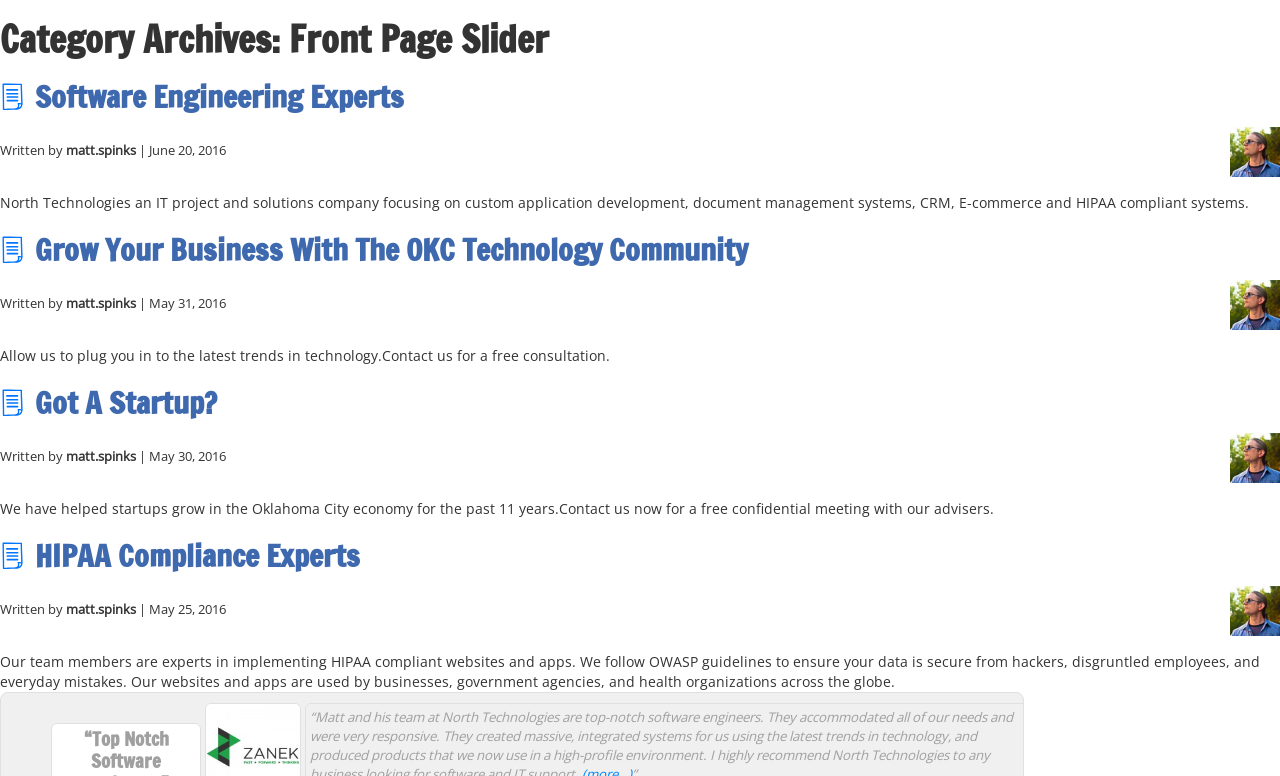Provide the bounding box coordinates of the HTML element described by the text: "Got A Startup?".

[0.027, 0.491, 0.169, 0.546]